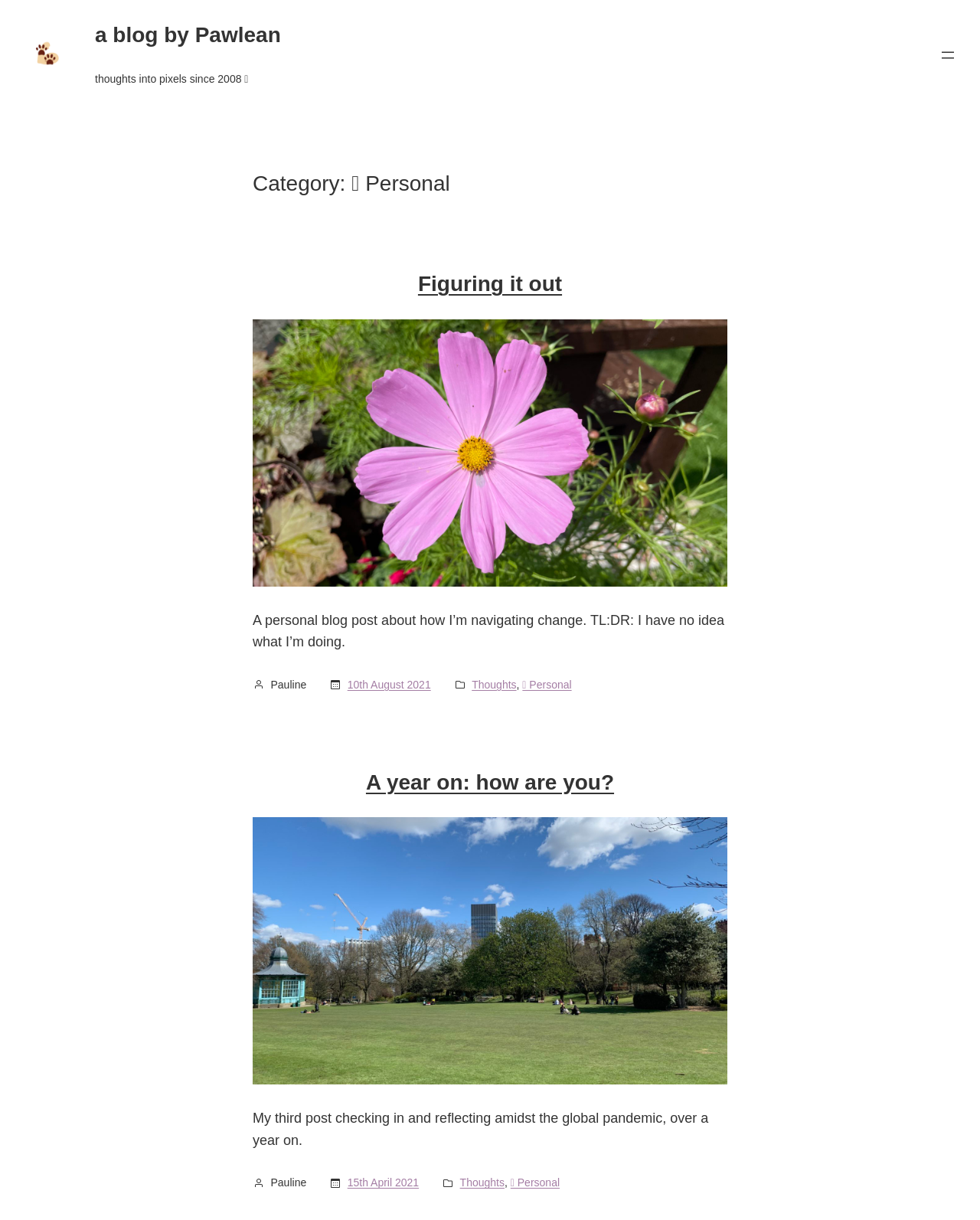Pinpoint the bounding box coordinates for the area that should be clicked to perform the following instruction: "view the post 'A year on: how are you?'".

[0.373, 0.631, 0.627, 0.651]